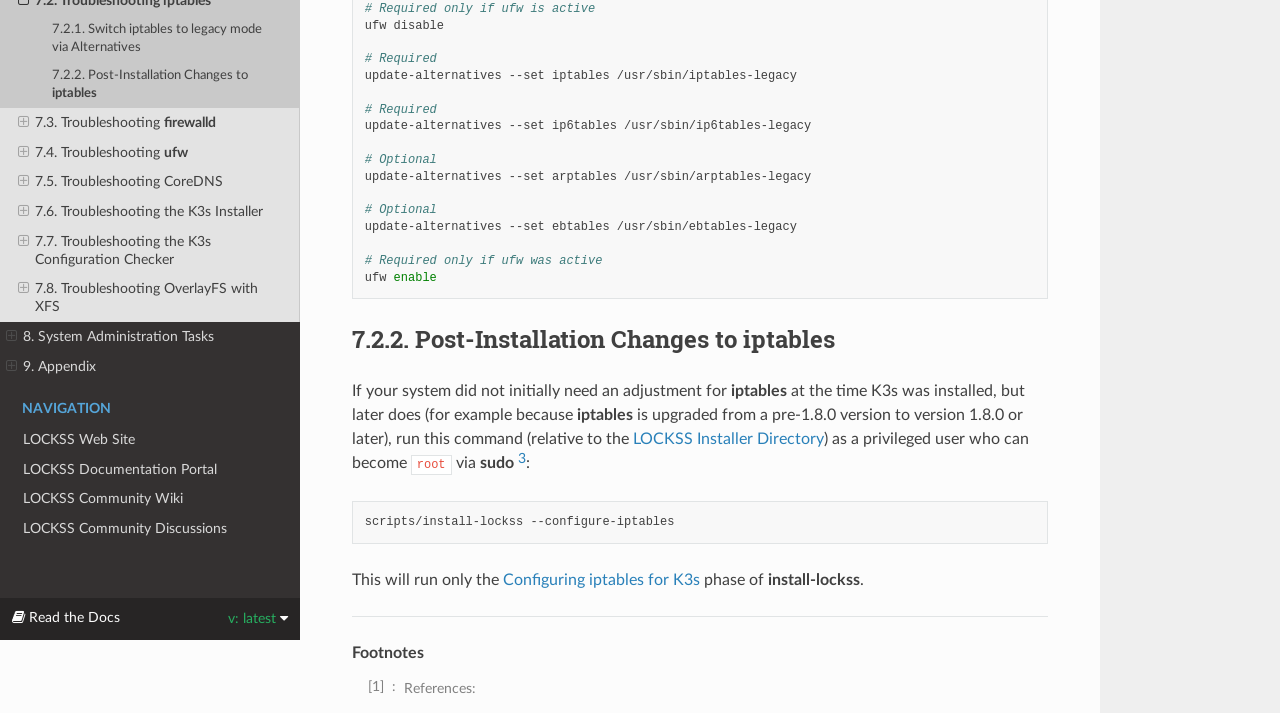Using the description: "9. Appendix", identify the bounding box of the corresponding UI element in the screenshot.

[0.0, 0.493, 0.234, 0.535]